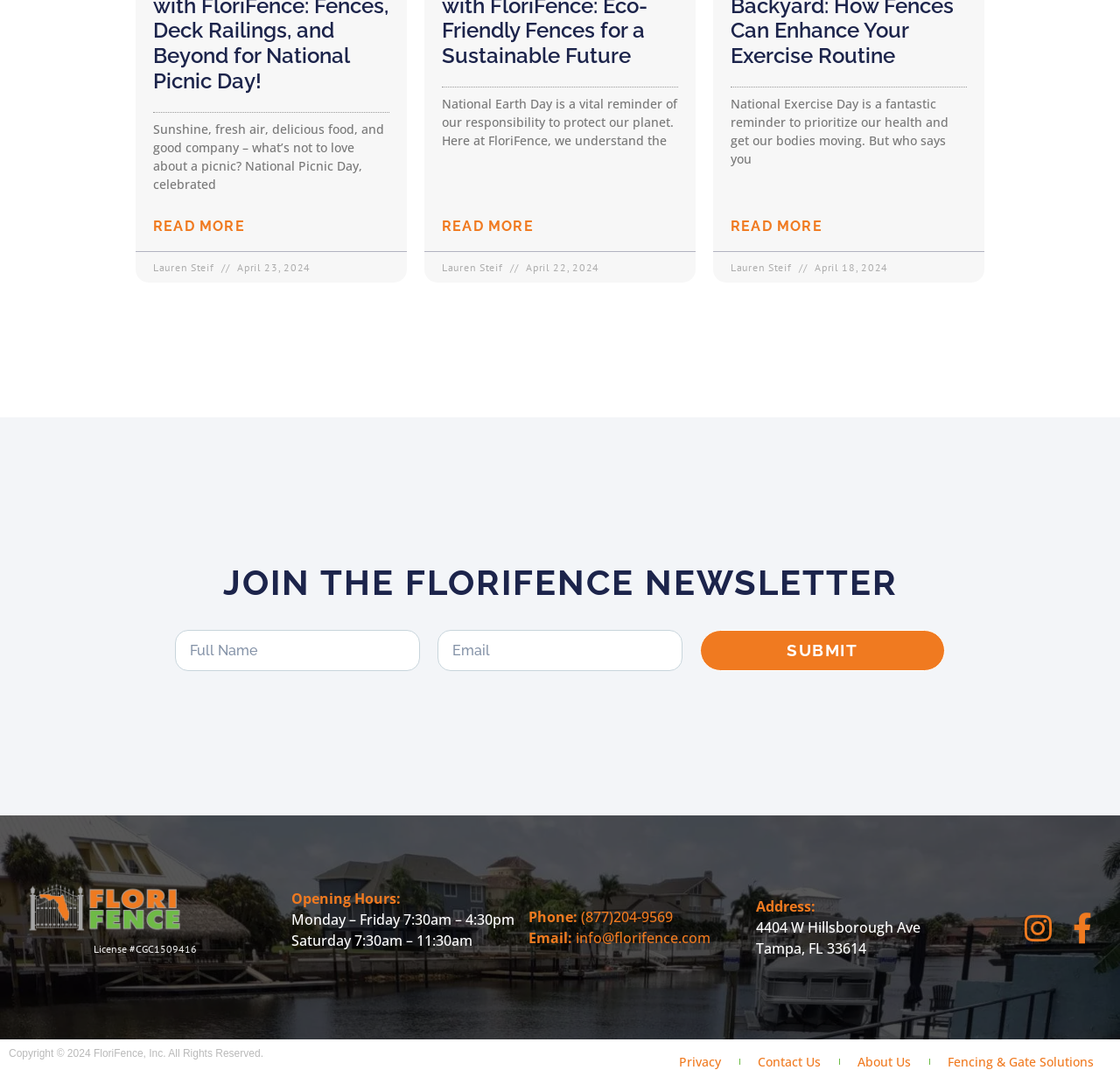Indicate the bounding box coordinates of the clickable region to achieve the following instruction: "Subscribe to the FloriFence newsletter."

[0.625, 0.581, 0.844, 0.619]